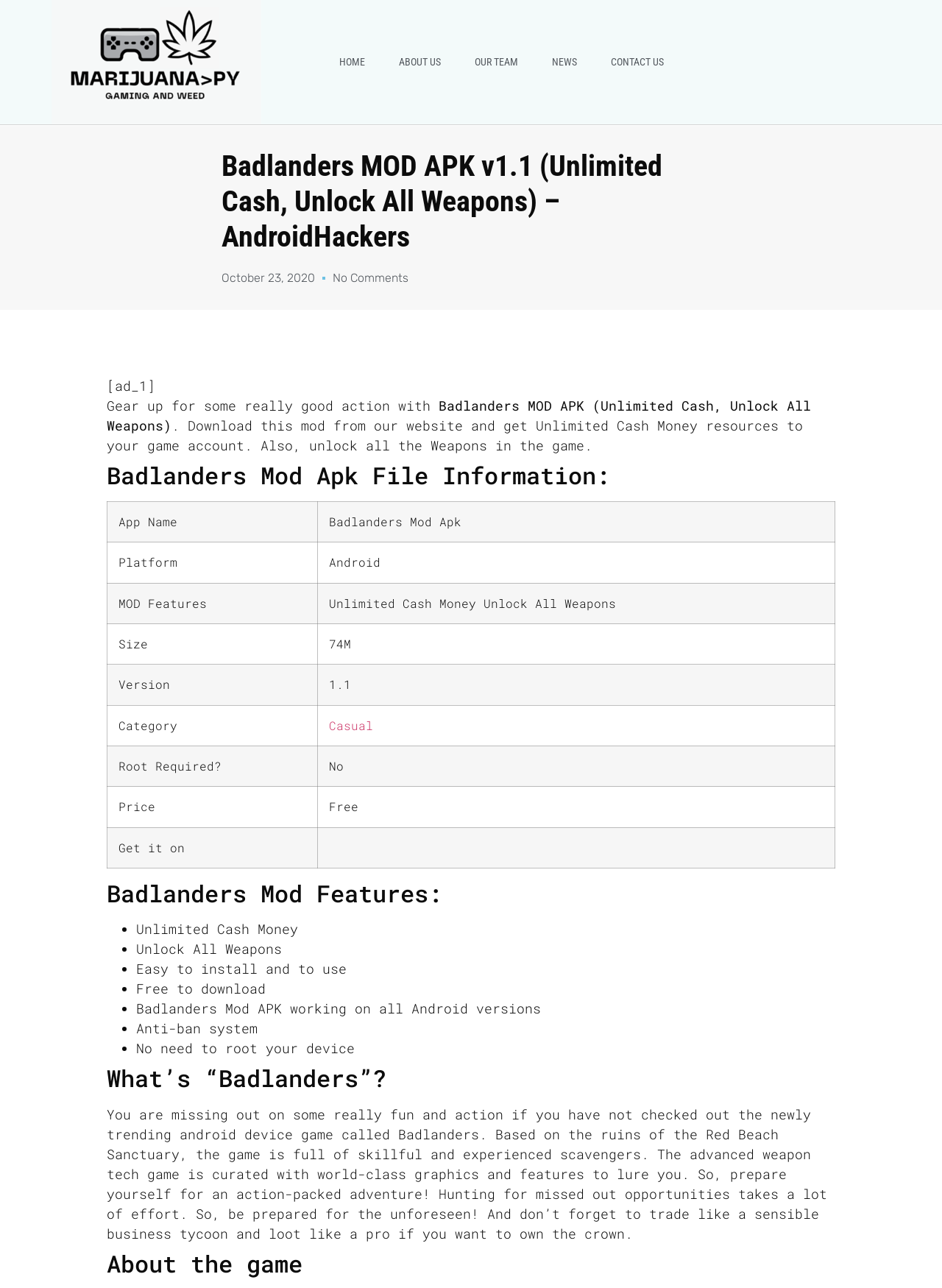Please give a succinct answer to the question in one word or phrase:
What is the benefit of using the Badlanders Mod Apk?

Unlimited Cash Money and Unlock All Weapons